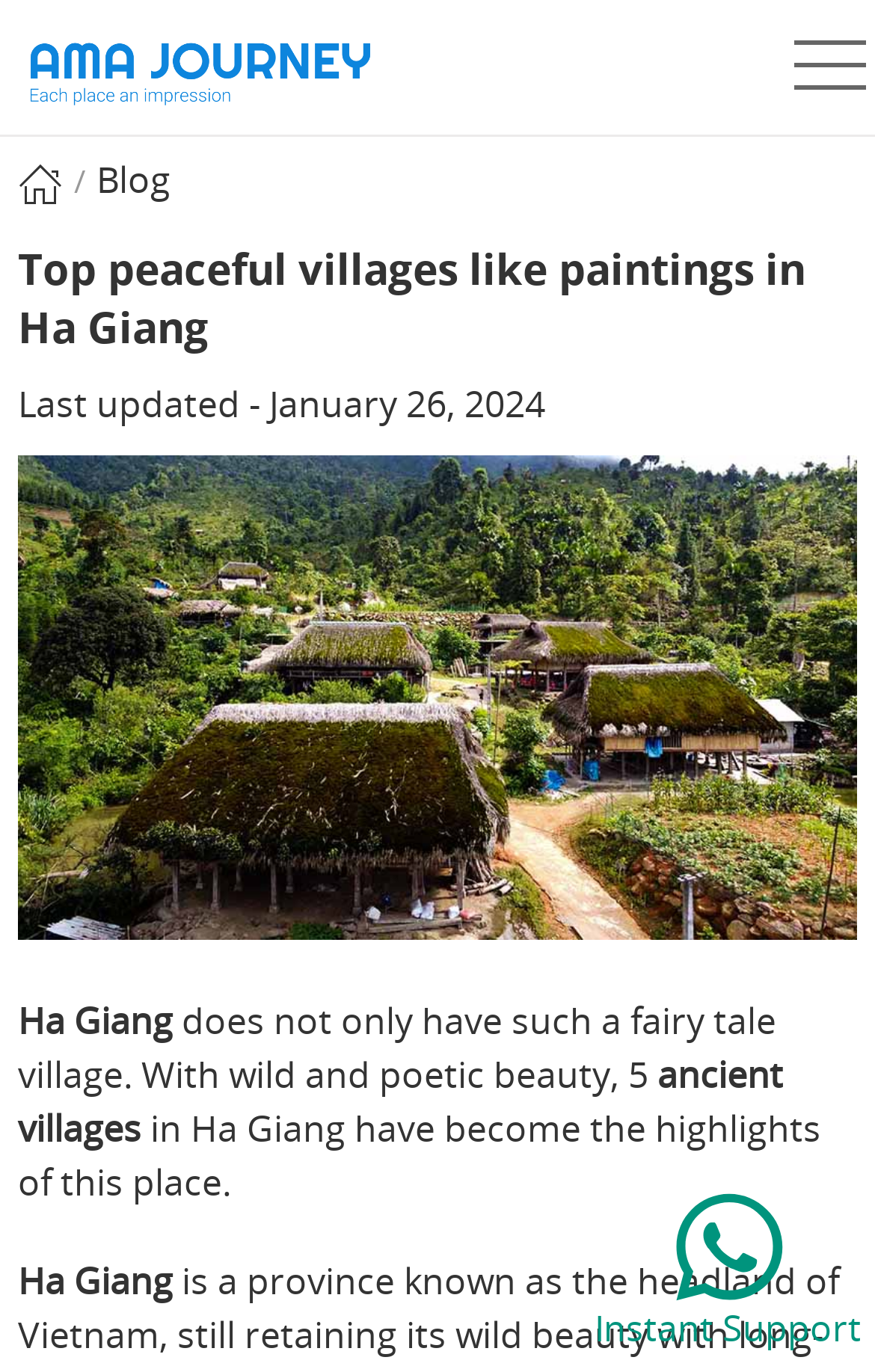Give a one-word or short-phrase answer to the following question: 
How many images are on the webpage?

4